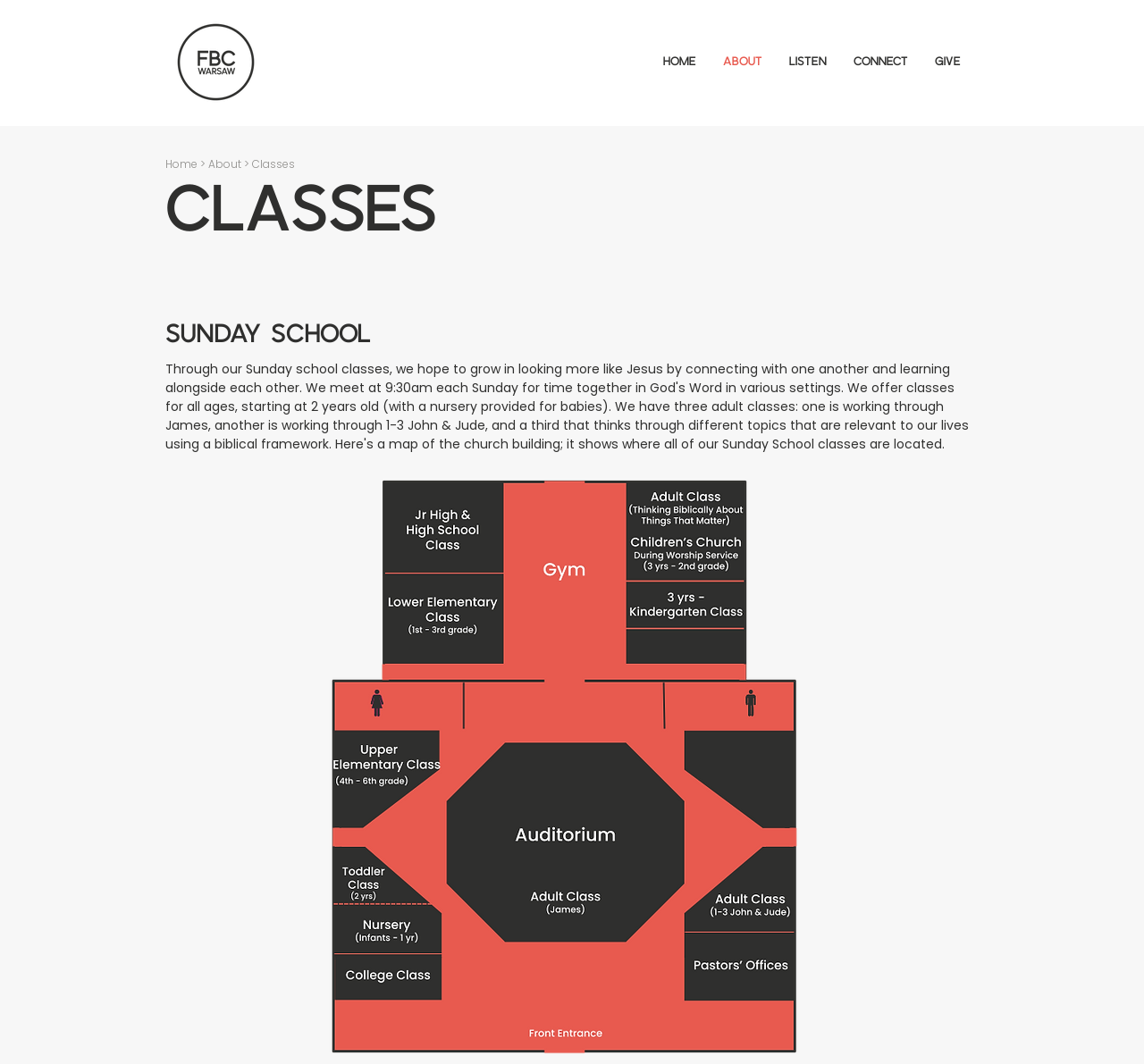Use a single word or phrase to answer the question: What is the purpose of the 'GIVE' section?

Donation